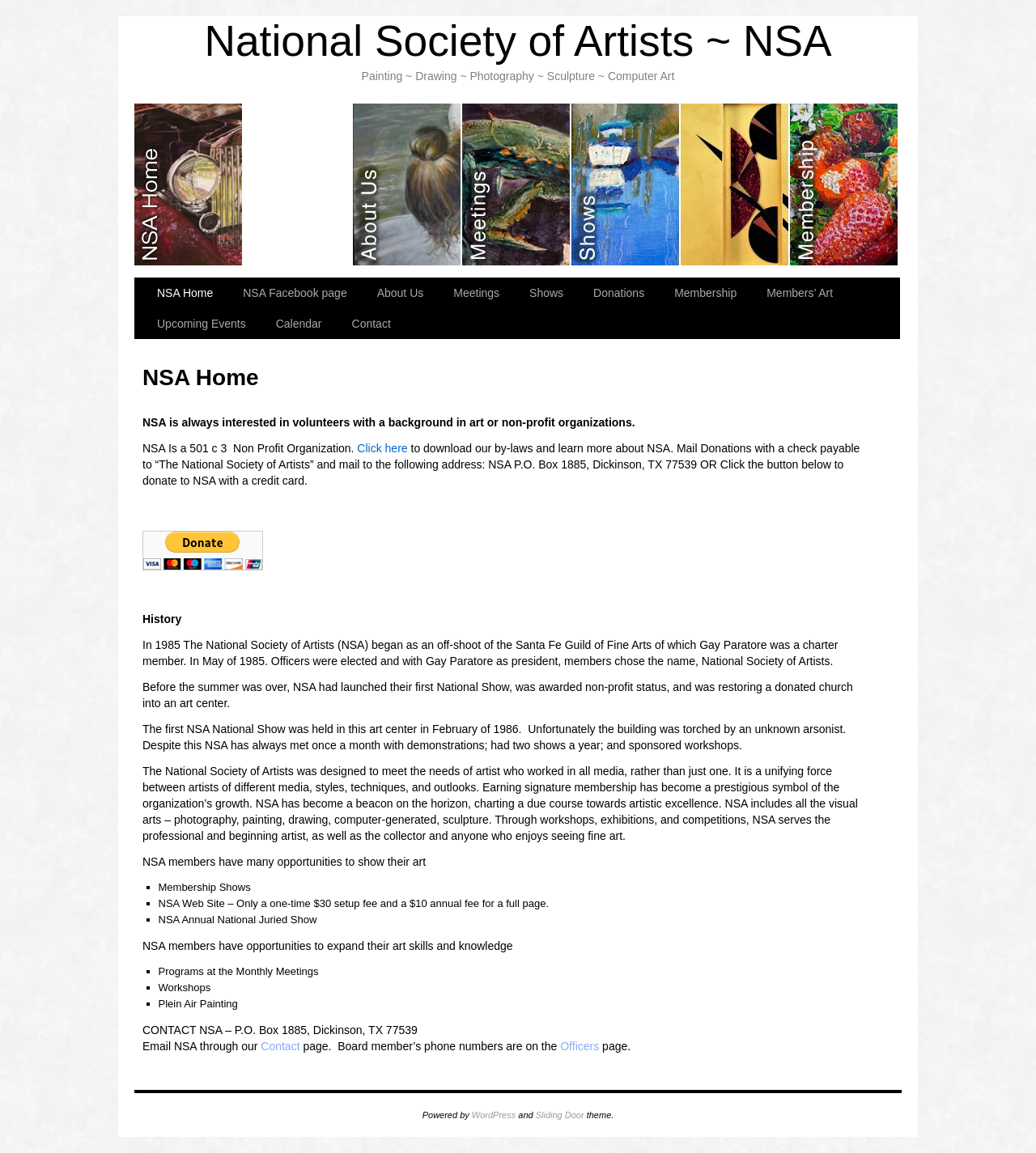Please identify the bounding box coordinates of the region to click in order to complete the task: "Contact NSA". The coordinates must be four float numbers between 0 and 1, specified as [left, top, right, bottom].

[0.327, 0.267, 0.394, 0.294]